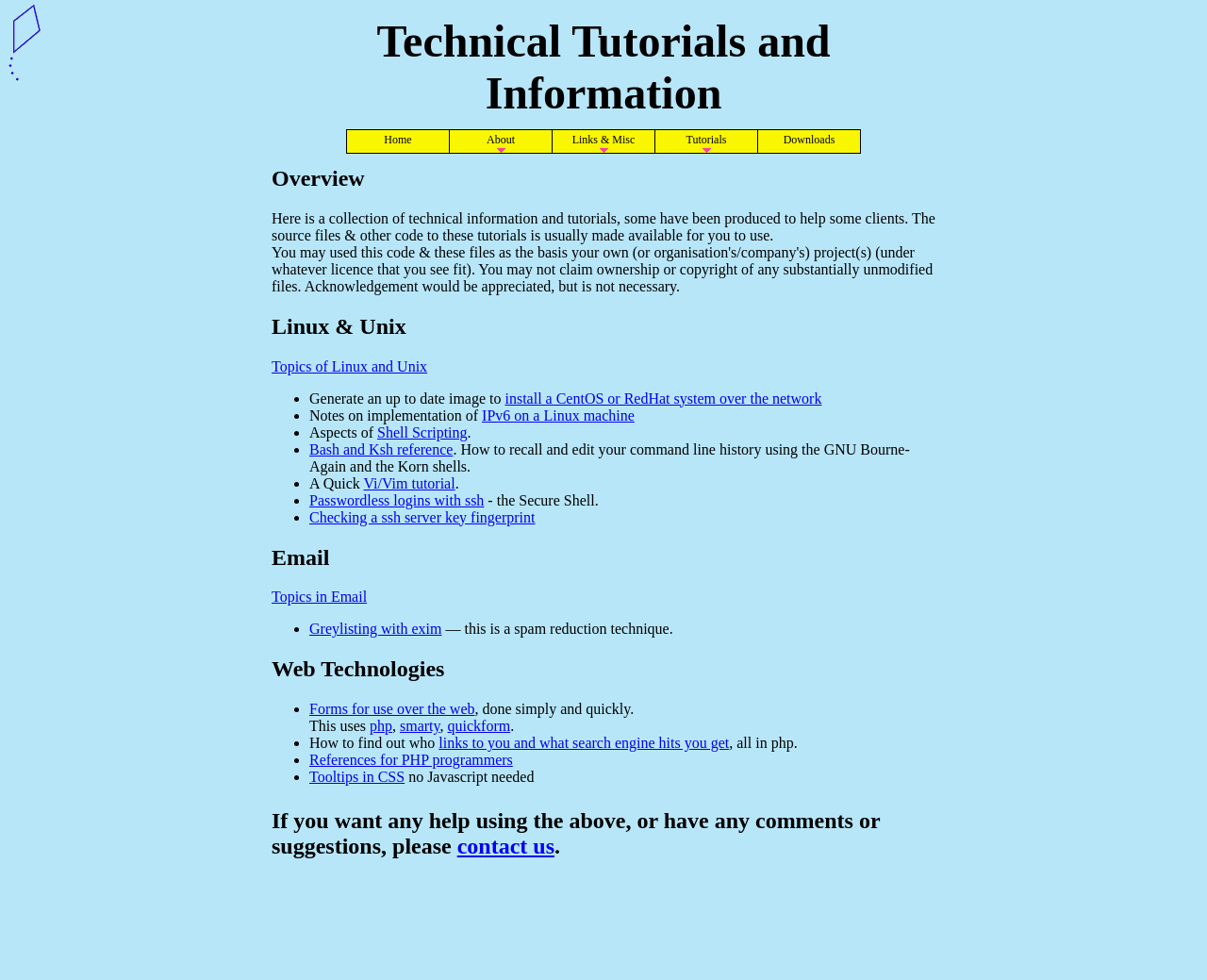Refer to the image and provide an in-depth answer to the question:
How can I get help or provide feedback on the tutorials?

Based on the webpage content, it appears that if I want to get help or provide feedback on the tutorials, I can 'contact us' through the provided link at the bottom of the page.